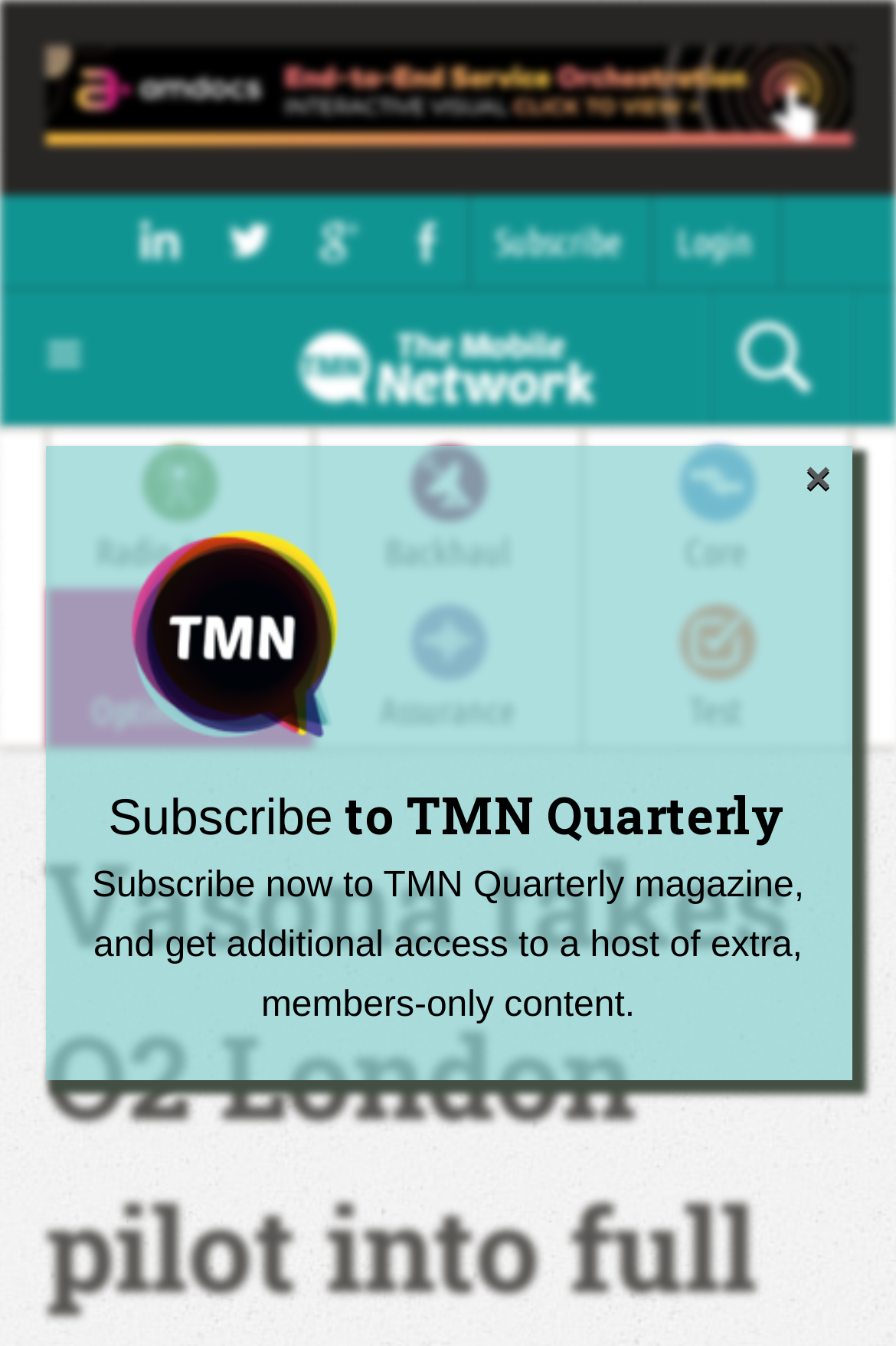Analyze the image and deliver a detailed answer to the question: What is the text on the search box?

I looked at the search box element and found the placeholder text 'your search query'.